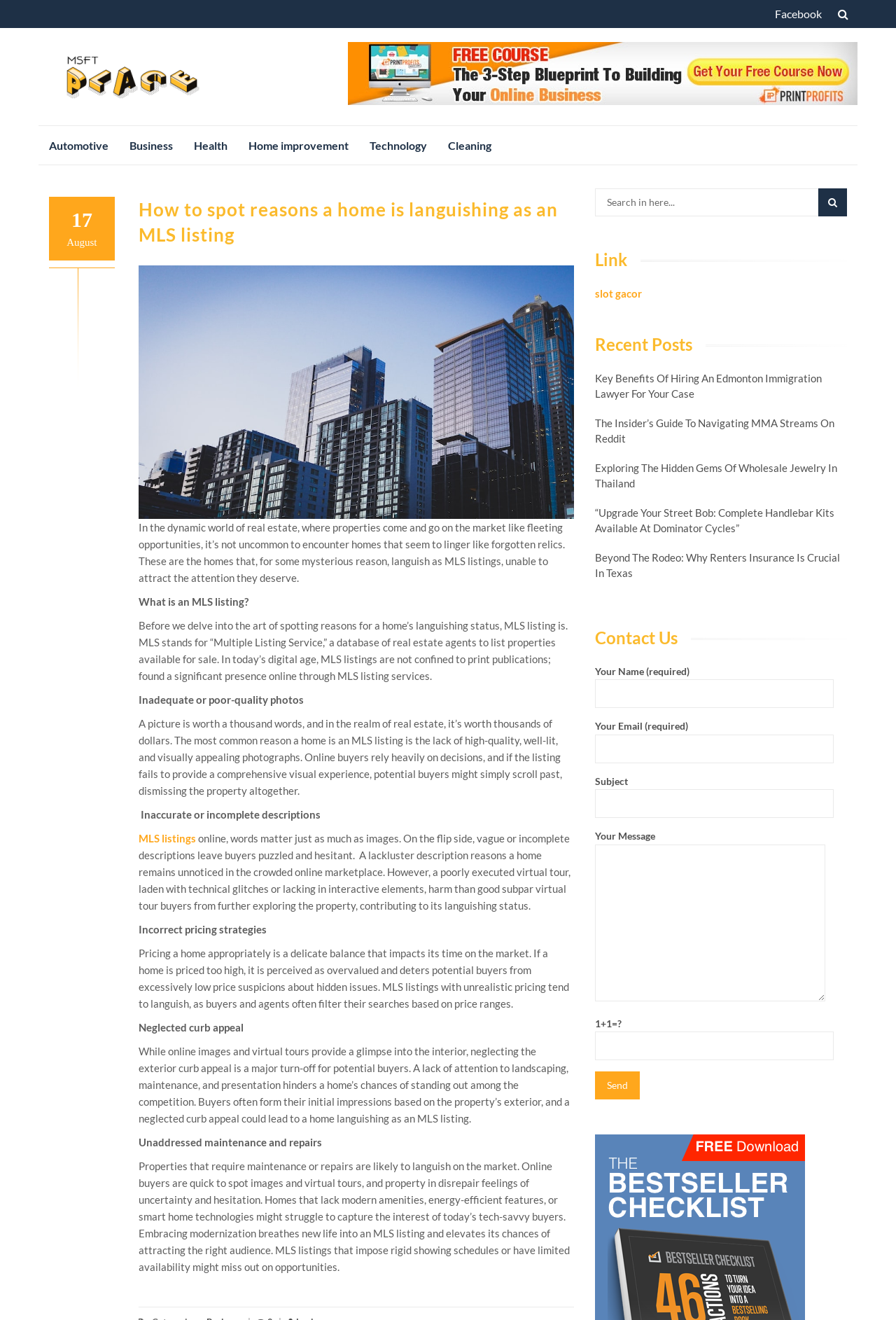Locate the bounding box coordinates of the segment that needs to be clicked to meet this instruction: "Click the Facebook link".

[0.865, 0.0, 0.917, 0.021]